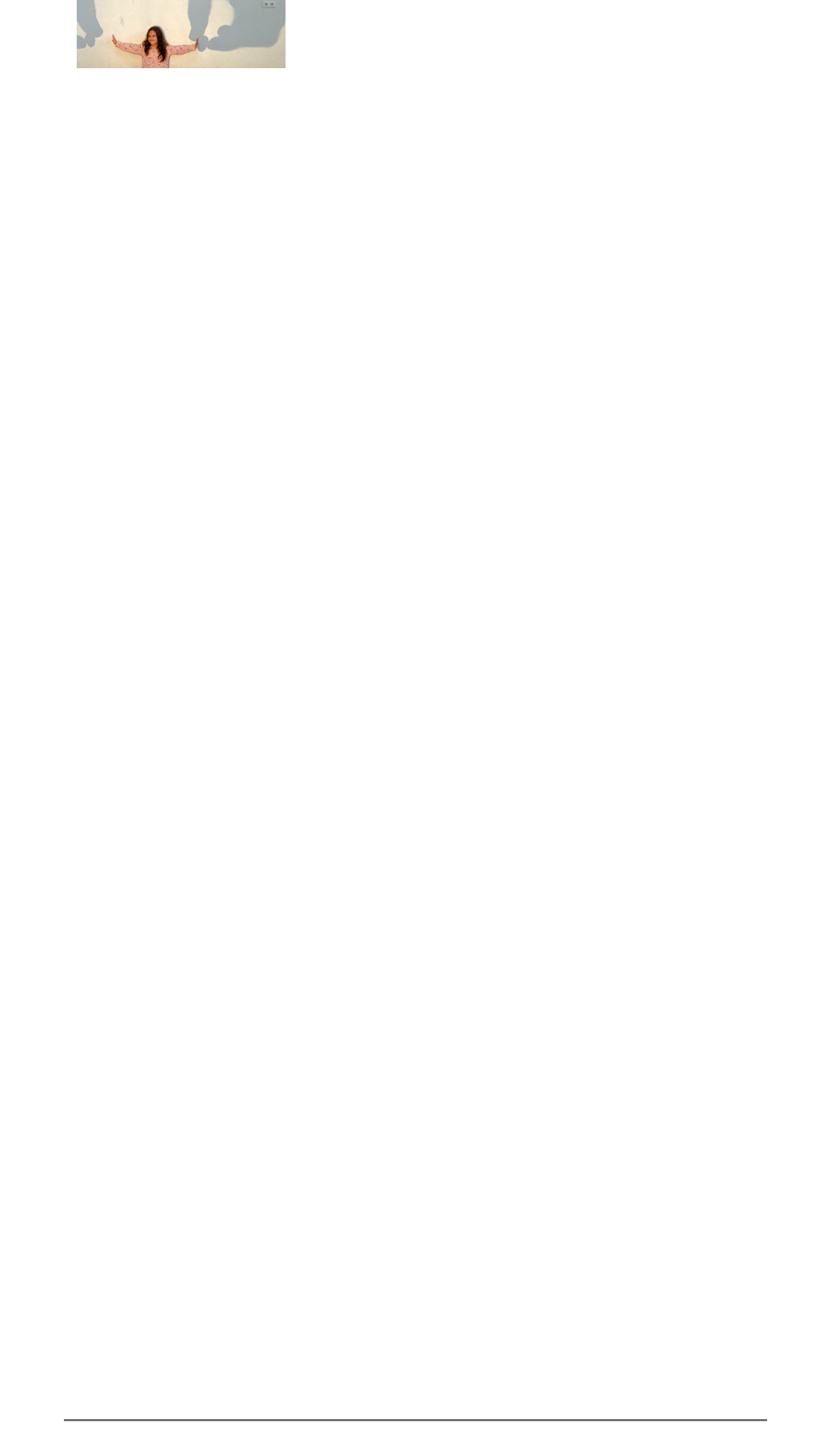Could you determine the bounding box coordinates of the clickable element to complete the instruction: "view image"? Provide the coordinates as four float numbers between 0 and 1, i.e., [left, top, right, bottom].

[0.359, 0.154, 0.641, 0.252]